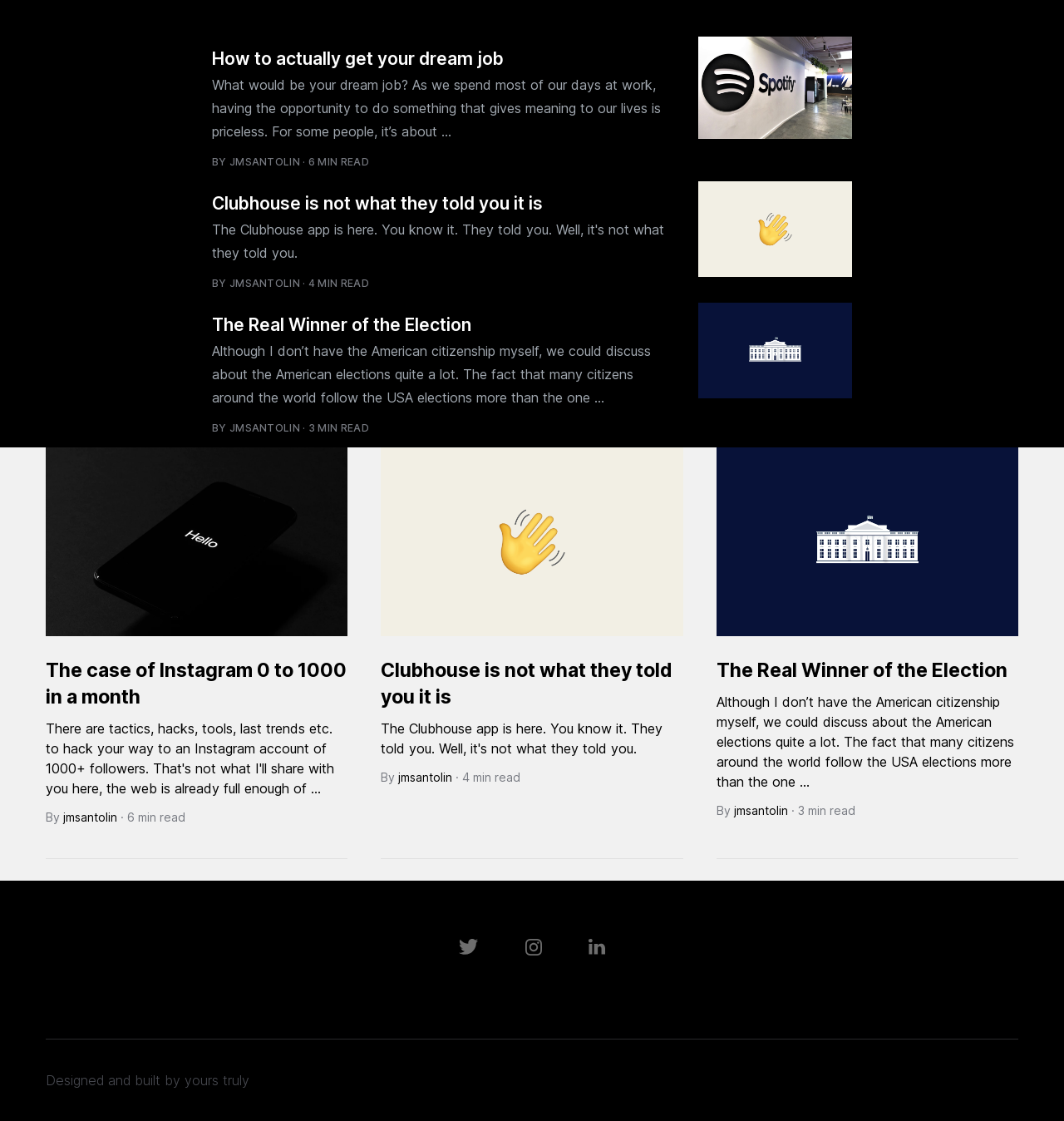Who is the author of the article 'The Real Winner of the Election'?
Please provide a single word or phrase as your answer based on the screenshot.

JMSANTOLIN